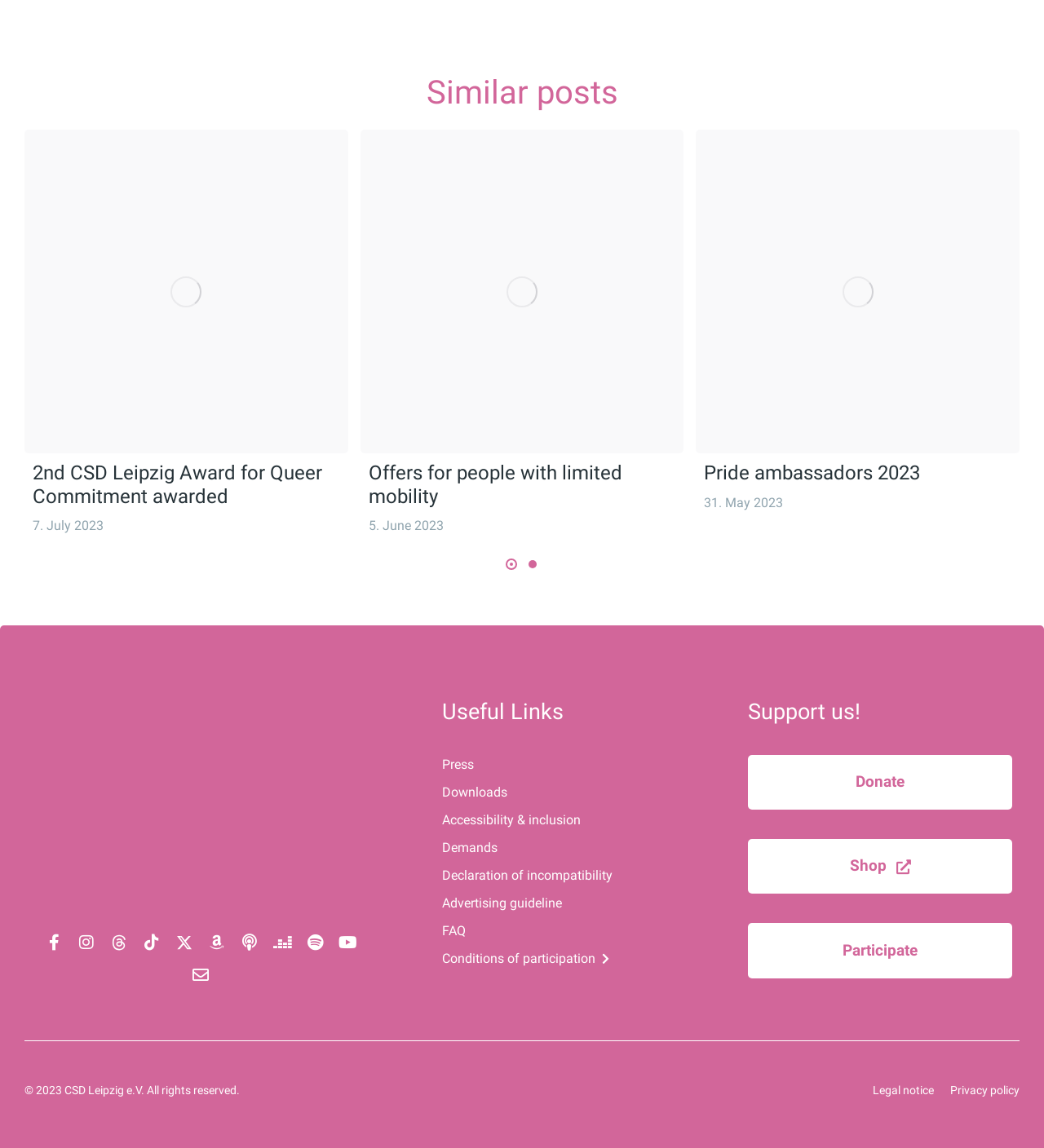Determine the bounding box coordinates for the element that should be clicked to follow this instruction: "View useful links". The coordinates should be given as four float numbers between 0 and 1, in the format [left, top, right, bottom].

[0.423, 0.609, 0.67, 0.632]